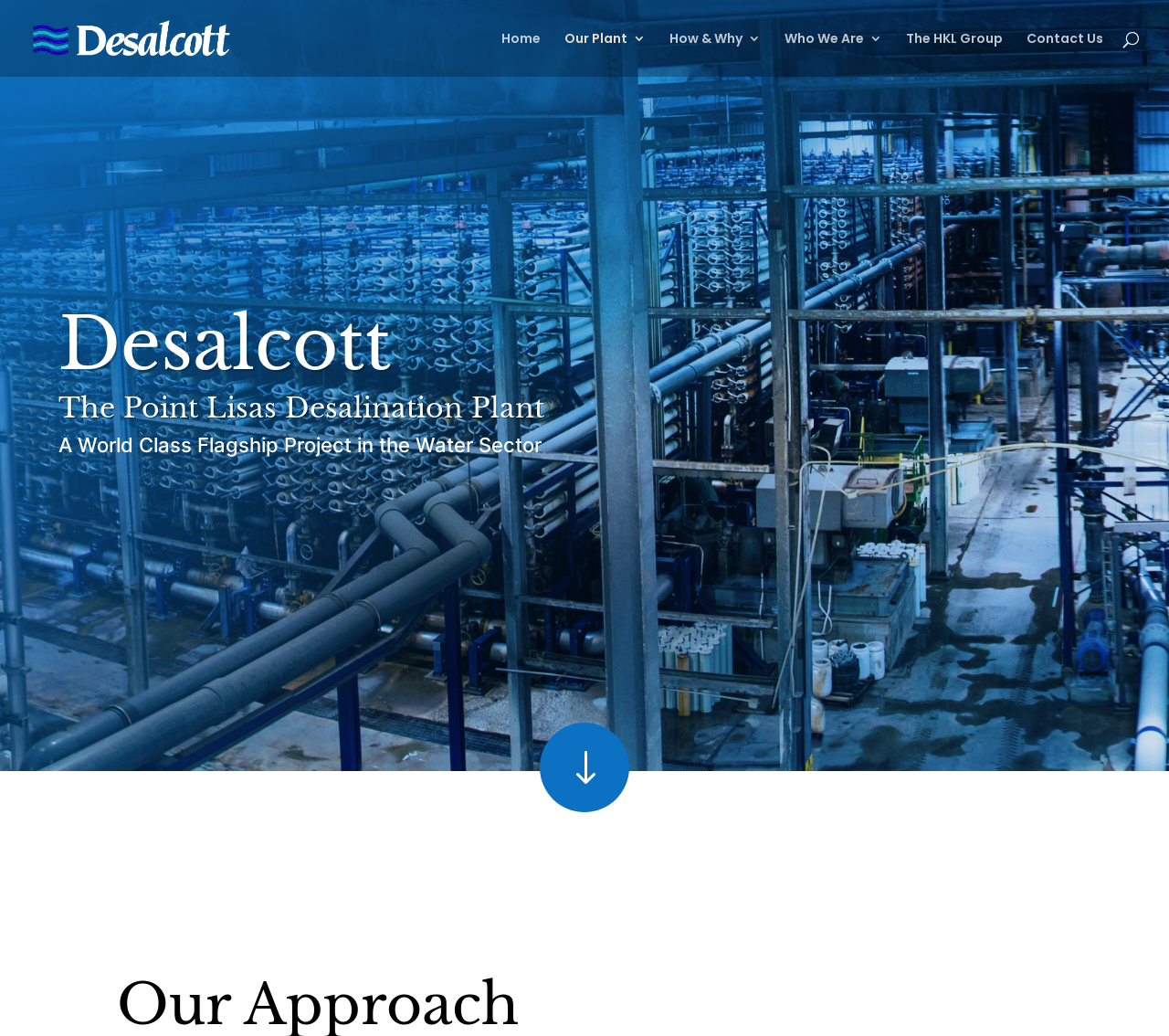Answer this question in one word or a short phrase: What is the tone of the webpage?

Professional